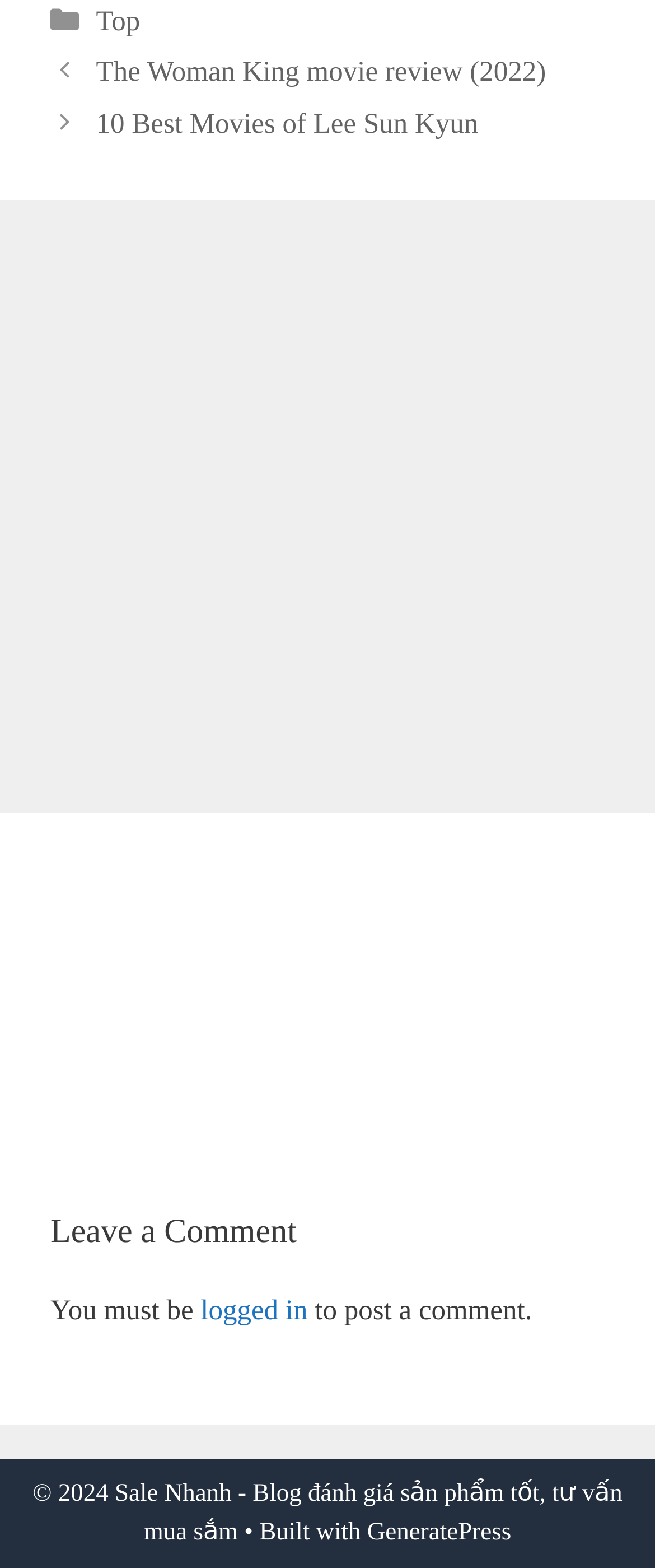What is the copyright year of this website?
Look at the screenshot and respond with one word or a short phrase.

2024